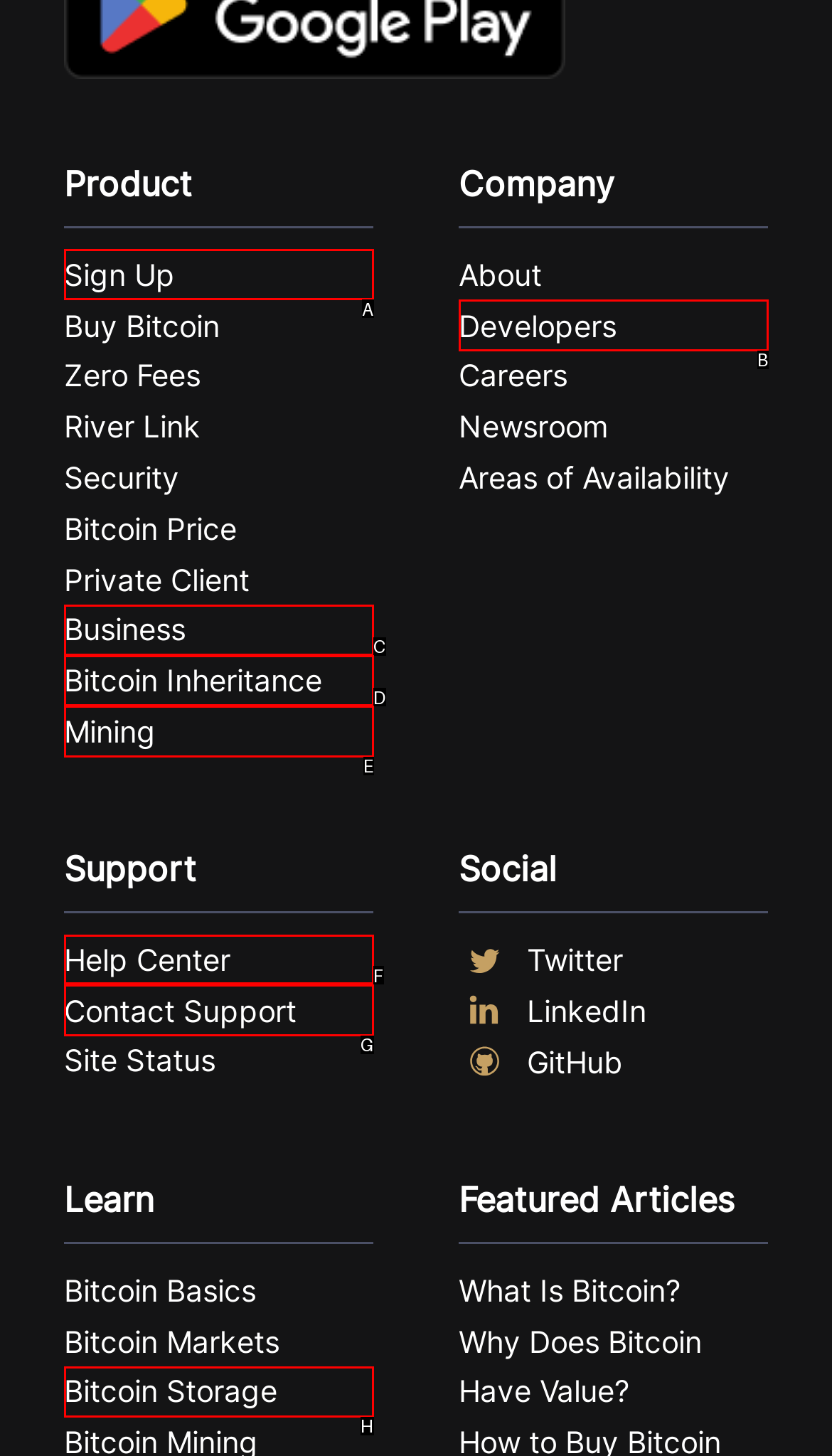Tell me which UI element to click to fulfill the given task: Visit the Help Center. Respond with the letter of the correct option directly.

F